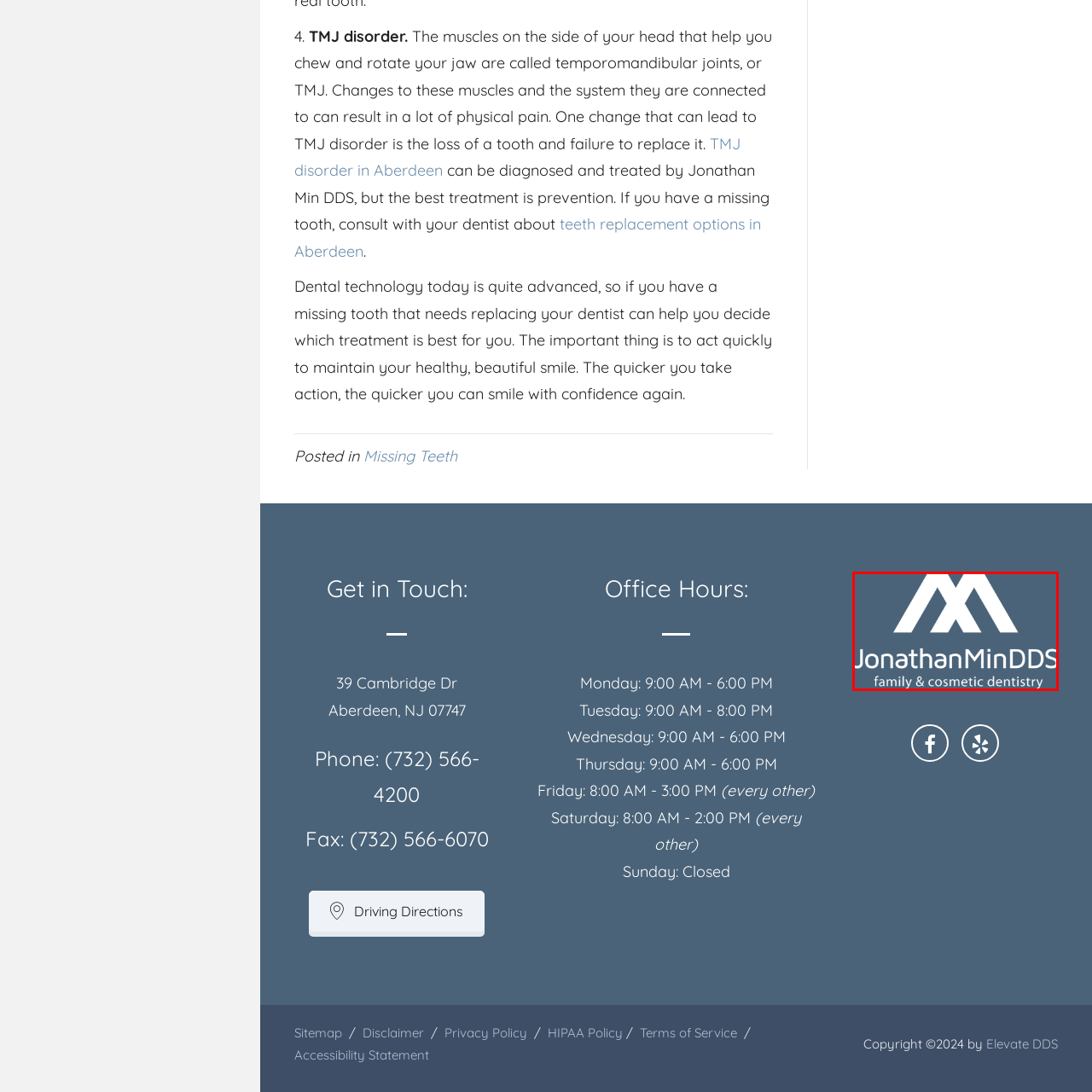What services does the dental practice provide?
Inspect the highlighted part of the image and provide a single word or phrase as your answer.

family & cosmetic dentistry